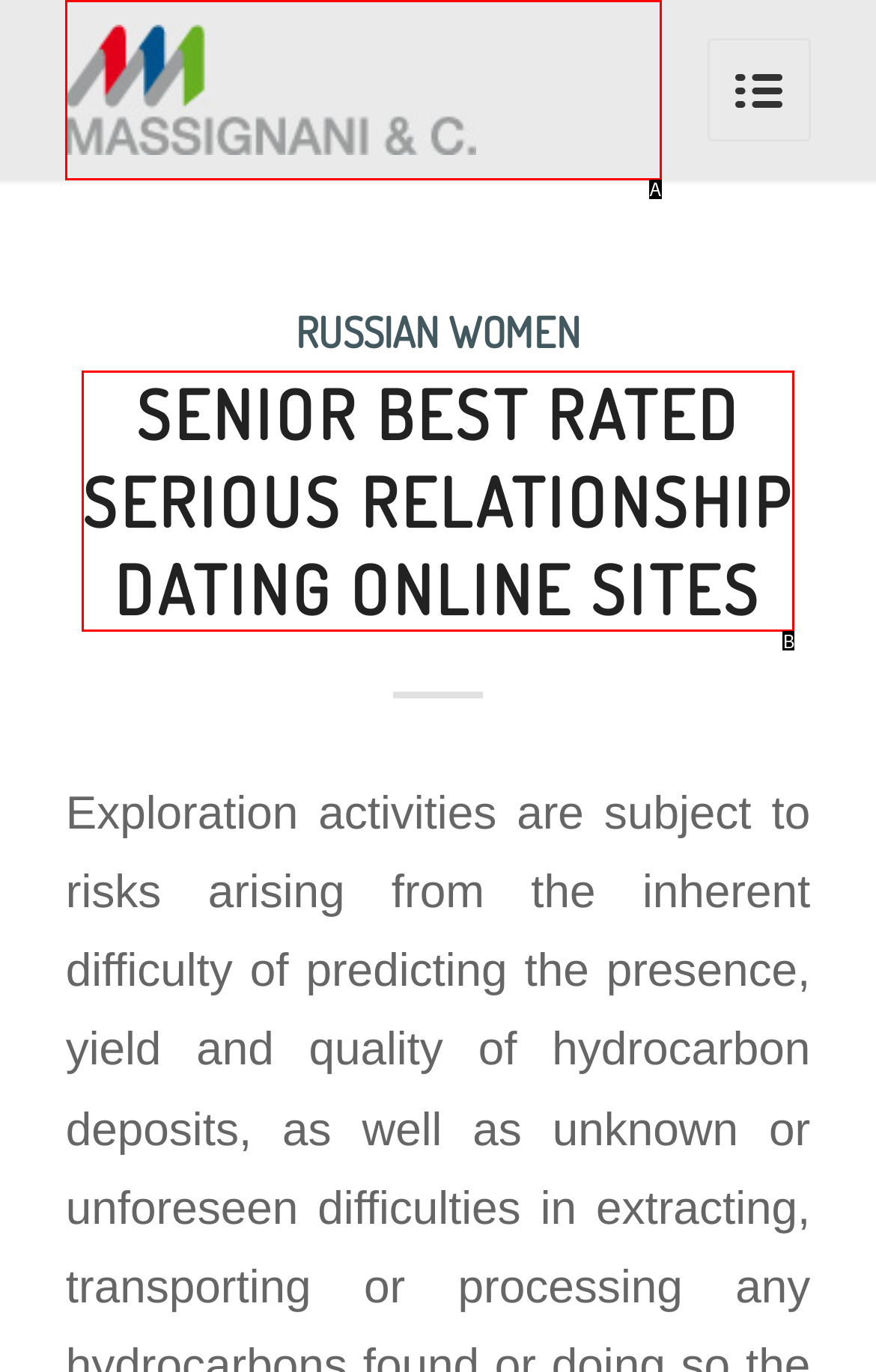Choose the option that matches the following description: alt="Massignani"
Answer with the letter of the correct option.

A